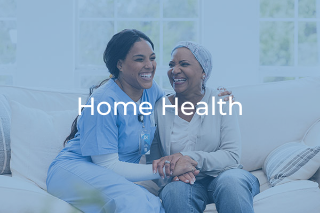Analyze the image and describe all the key elements you observe.

The image titled "Home Health" captures a warm and engaging moment between a caregiver and a patient in a cozy, bright living space. The caregiver, dressed in scrubs, shares a joyful laugh with the patient, who appears to be in a relaxed state, wearing a headscarf. This scene emphasizes the supportive atmosphere of home health care, highlighting the personal connection and compassionate care provided in a nurturing environment. The background features a light and airy decor, contributing to the overall sense of comfort and well-being associated with in-home medical support.